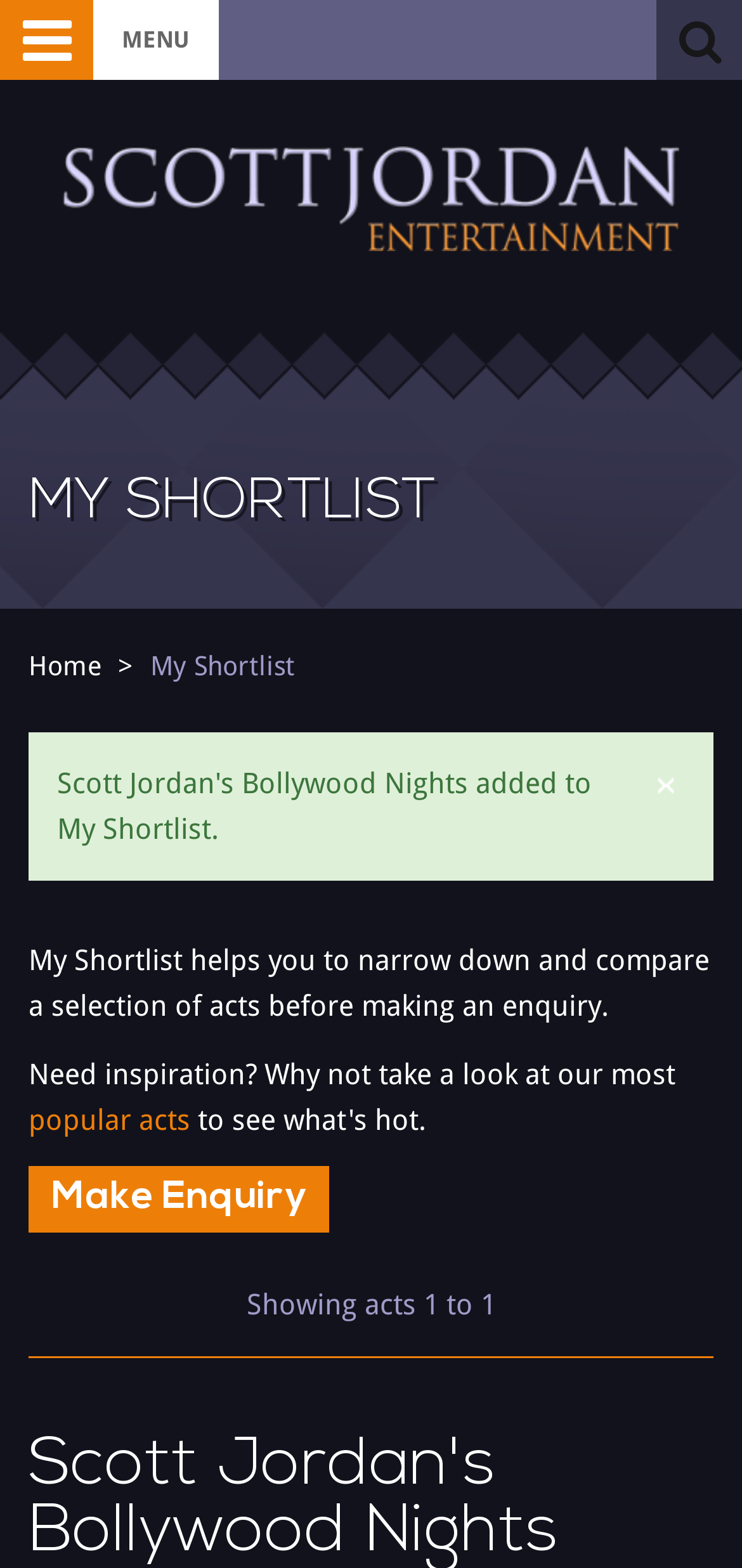Please determine the bounding box coordinates, formatted as (top-left x, top-left y, bottom-right x, bottom-right y), with all values as floating point numbers between 0 and 1. Identify the bounding box of the region described as: alt="Scott Jordan Entertainment"

[0.085, 0.114, 0.915, 0.136]